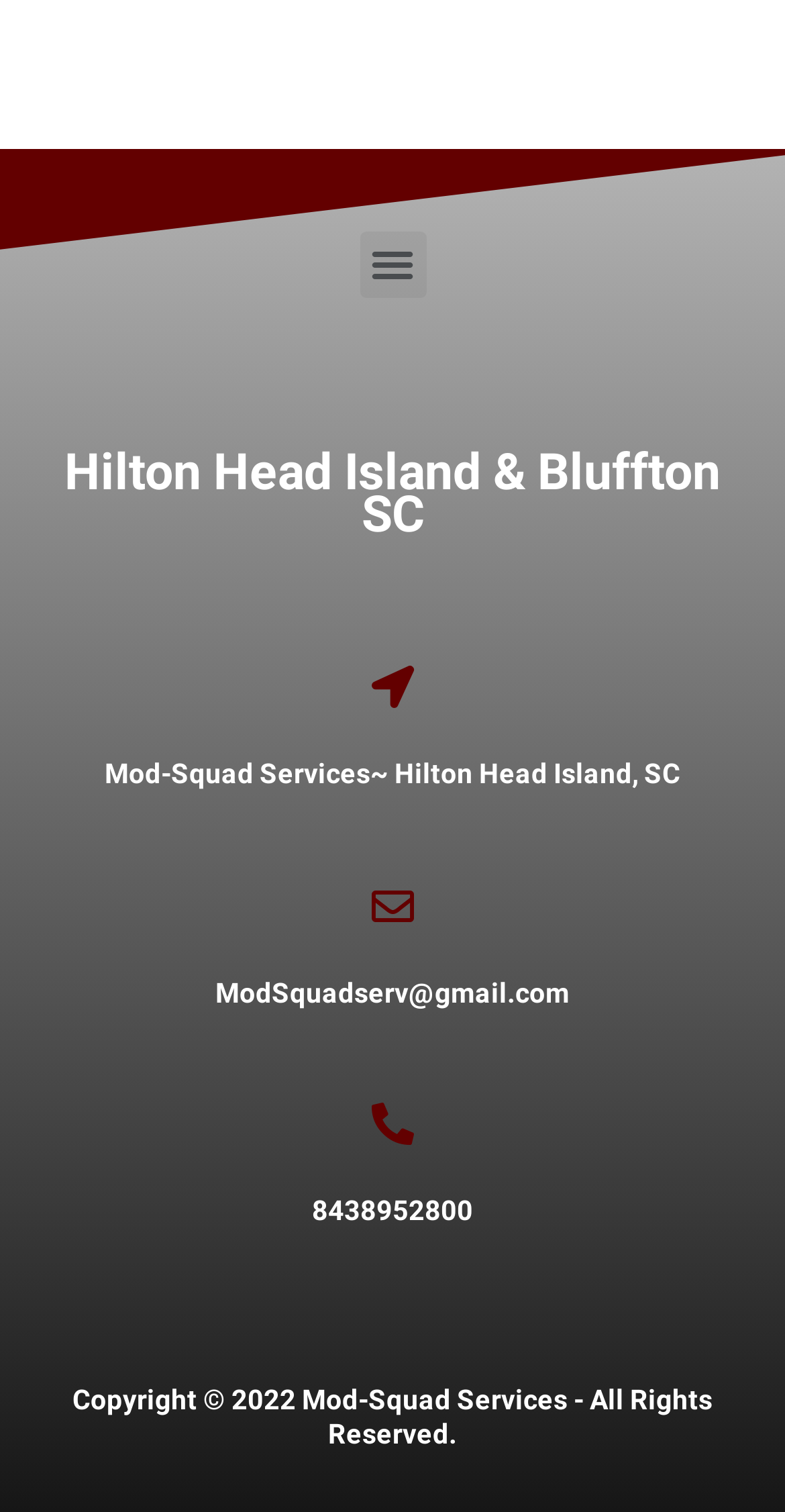What is the email address of Mod-Squad Services?
Please provide a single word or phrase in response based on the screenshot.

ModSquadserv@gmail.com